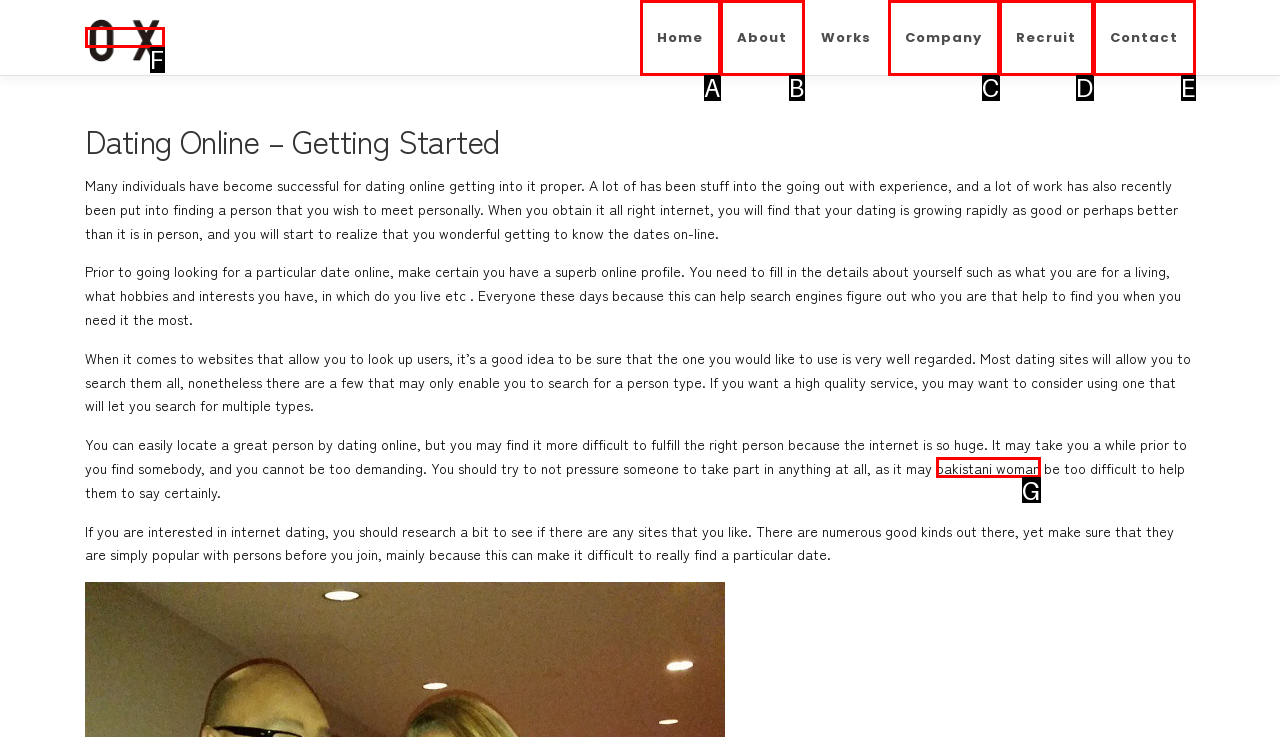Choose the HTML element that best fits the description: pakistani woman. Answer with the option's letter directly.

G